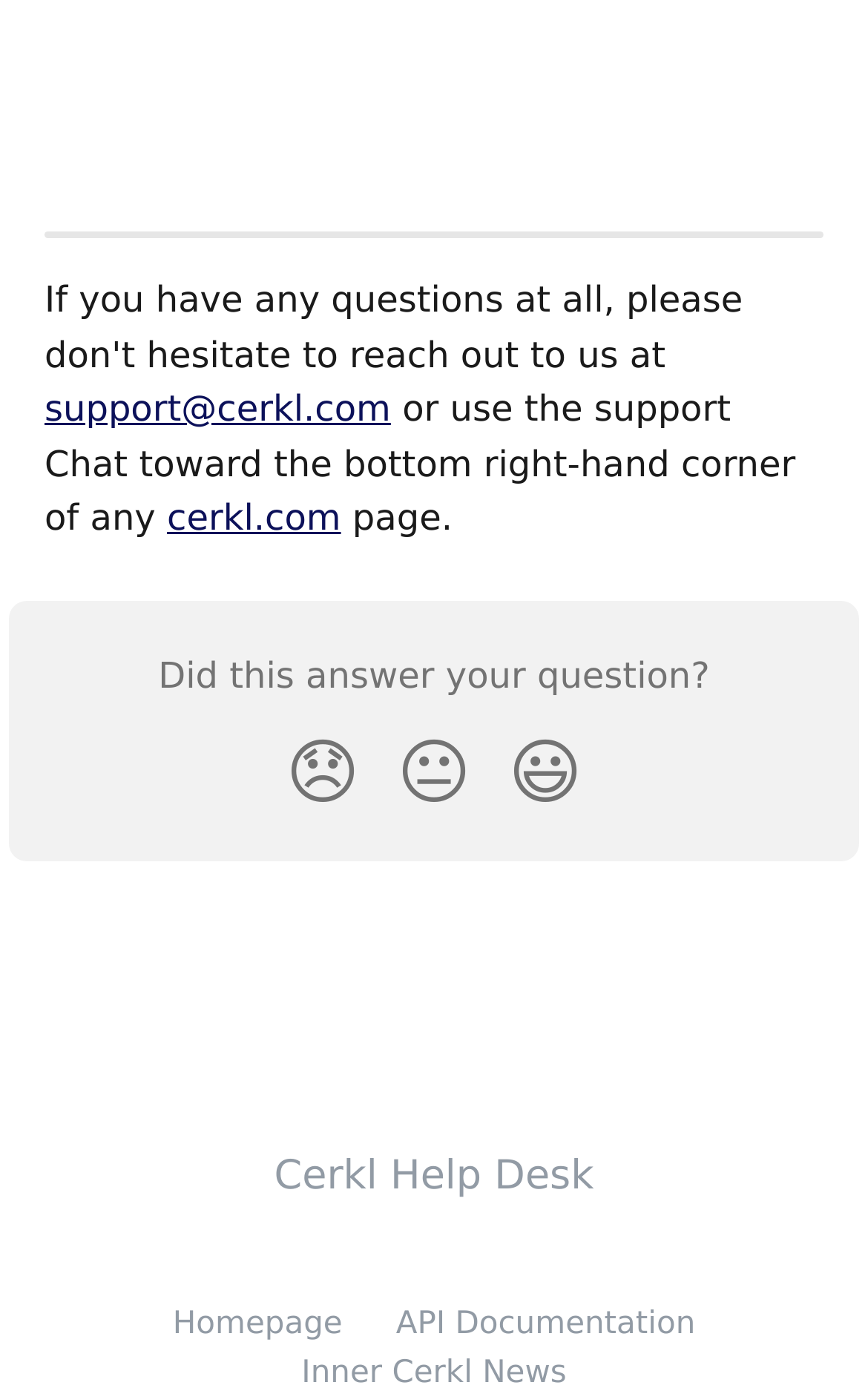Use a single word or phrase to answer the question: 
How many reaction buttons are there?

3